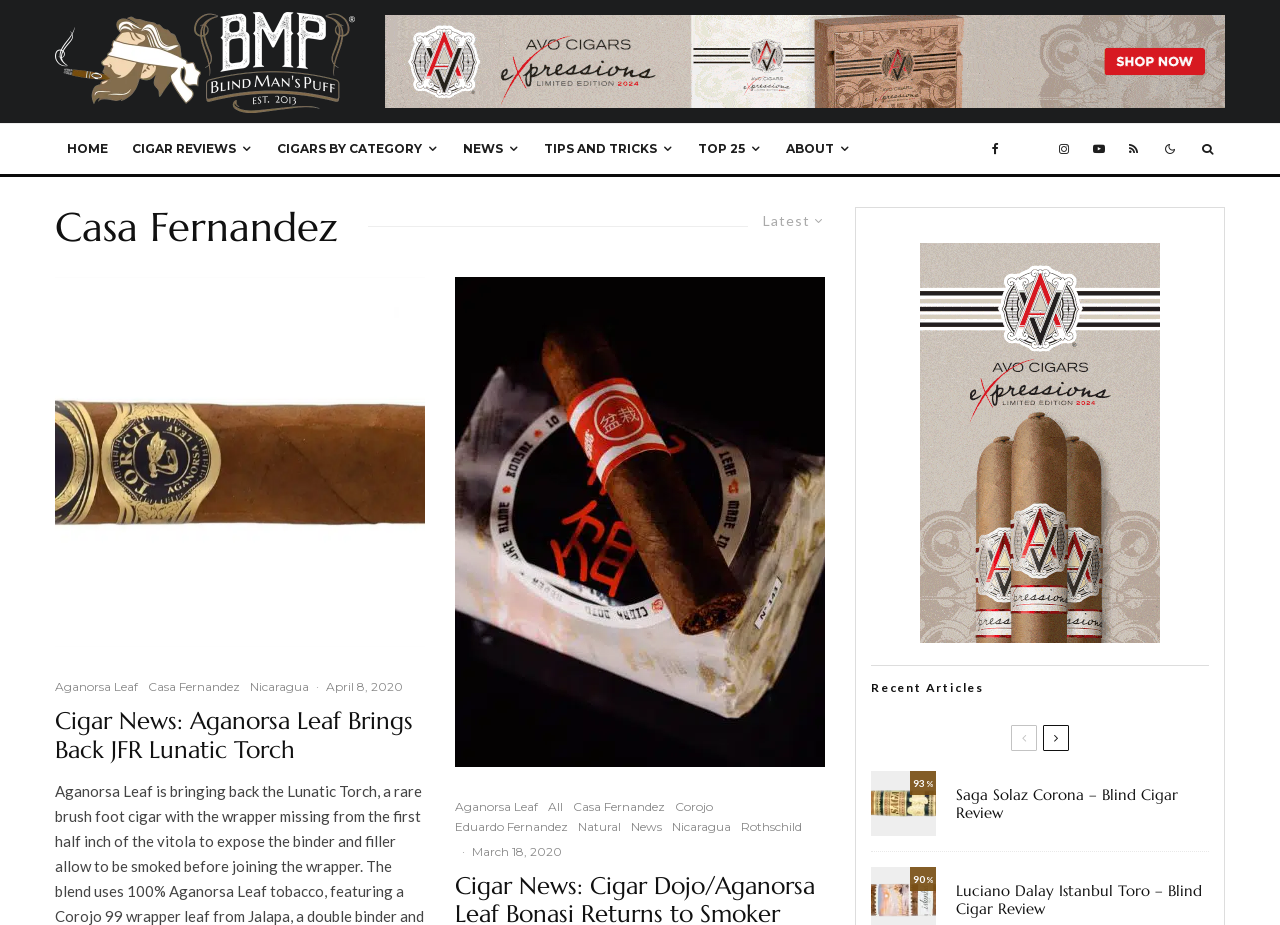Identify the bounding box coordinates necessary to click and complete the given instruction: "Click the HOME link".

[0.043, 0.134, 0.094, 0.188]